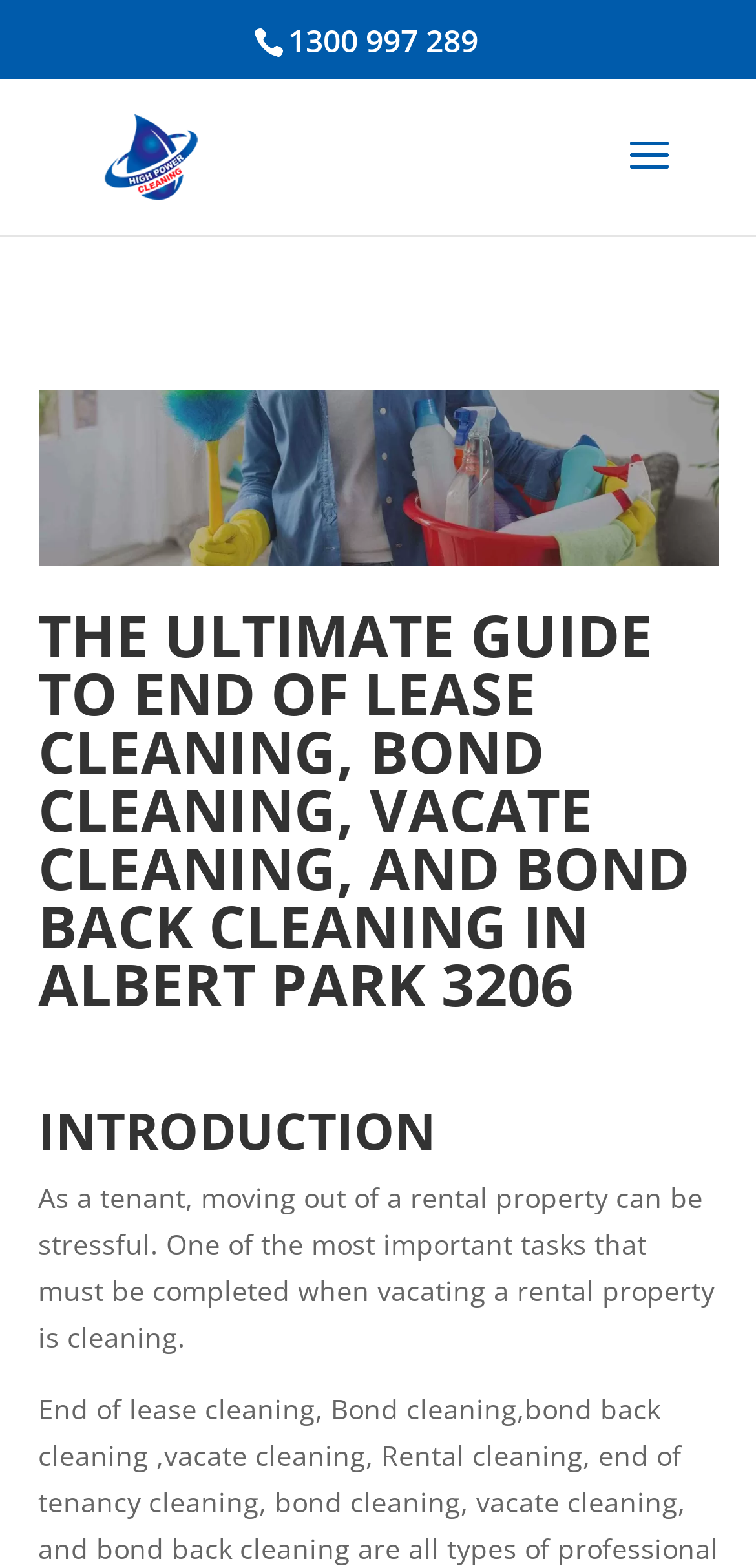What is the phone number on the webpage? Based on the image, give a response in one word or a short phrase.

1300 997 289